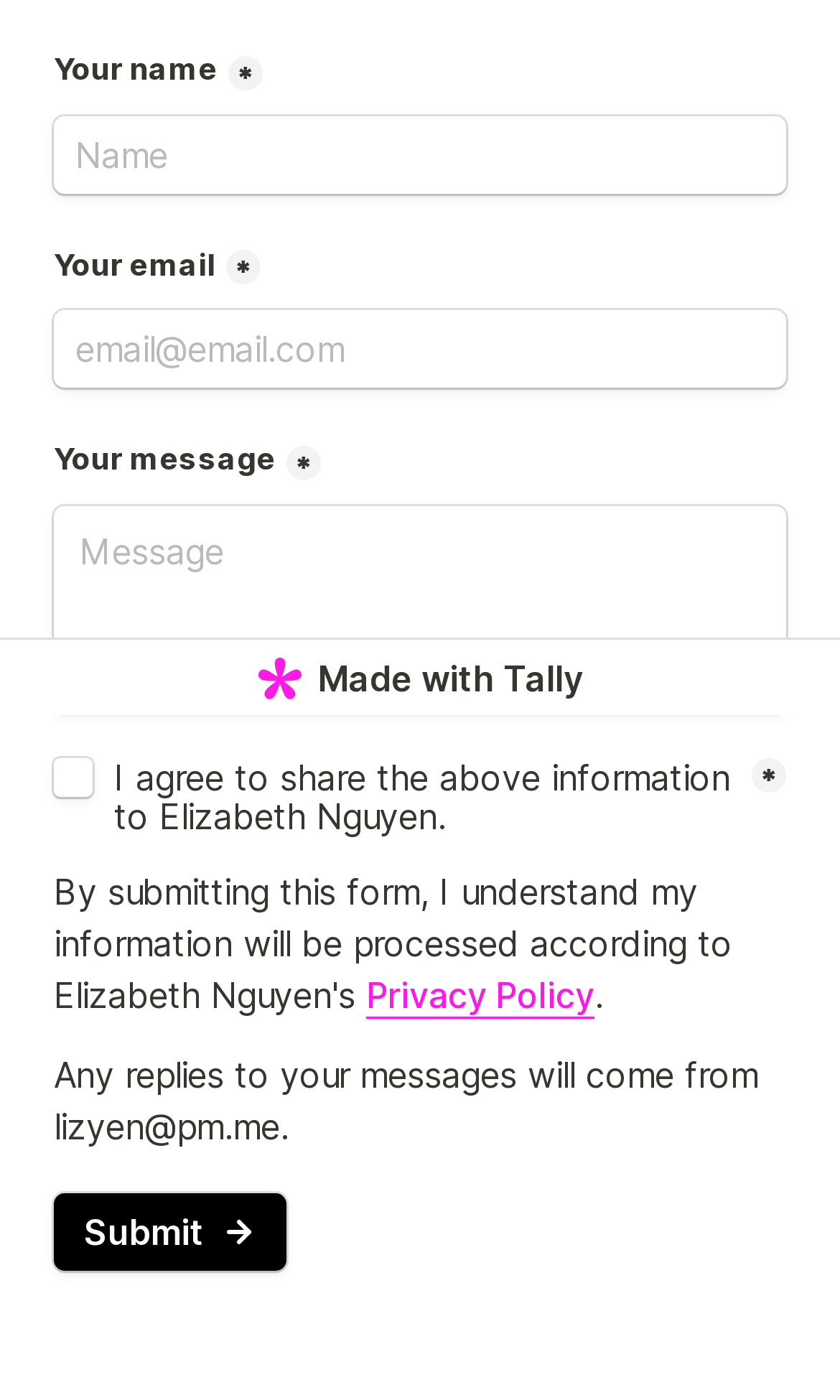Extract the bounding box coordinates for the HTML element that matches this description: "Submit". The coordinates should be four float numbers between 0 and 1, i.e., [left, top, right, bottom].

[0.064, 0.852, 0.341, 0.908]